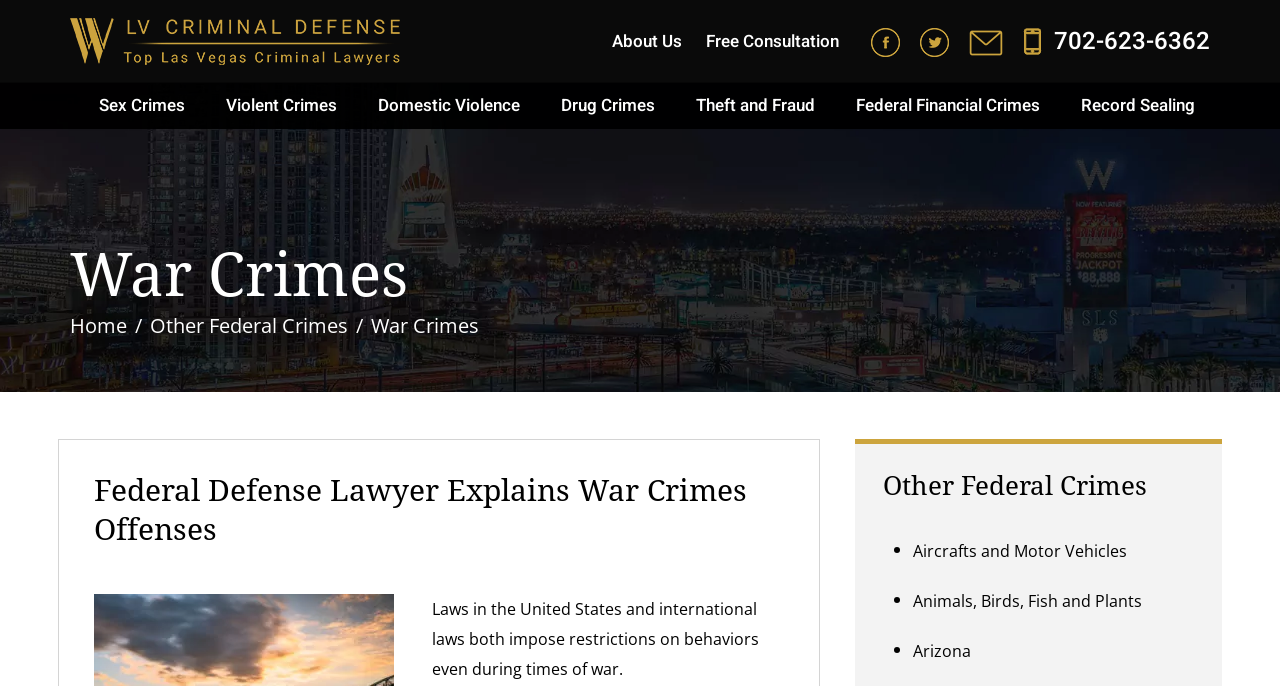Analyze the image and provide a detailed answer to the question: What is the topic of the webpage?

The webpage is about war crimes, which is evident from the heading 'War Crimes' and the subheading 'Federal Defense Lawyer Explains War Crimes Offenses'.